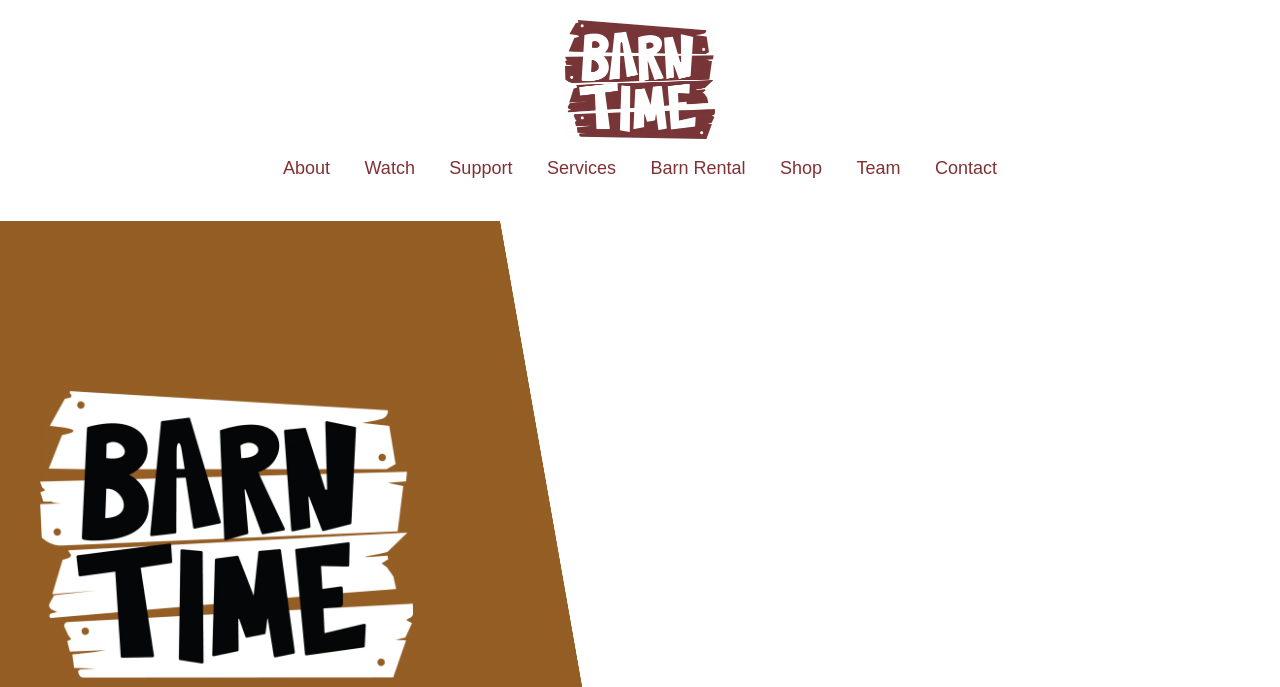Determine the bounding box coordinates of the clickable element necessary to fulfill the instruction: "explore Barn Rental options". Provide the coordinates as four float numbers within the 0 to 1 range, i.e., [left, top, right, bottom].

[0.499, 0.229, 0.592, 0.26]